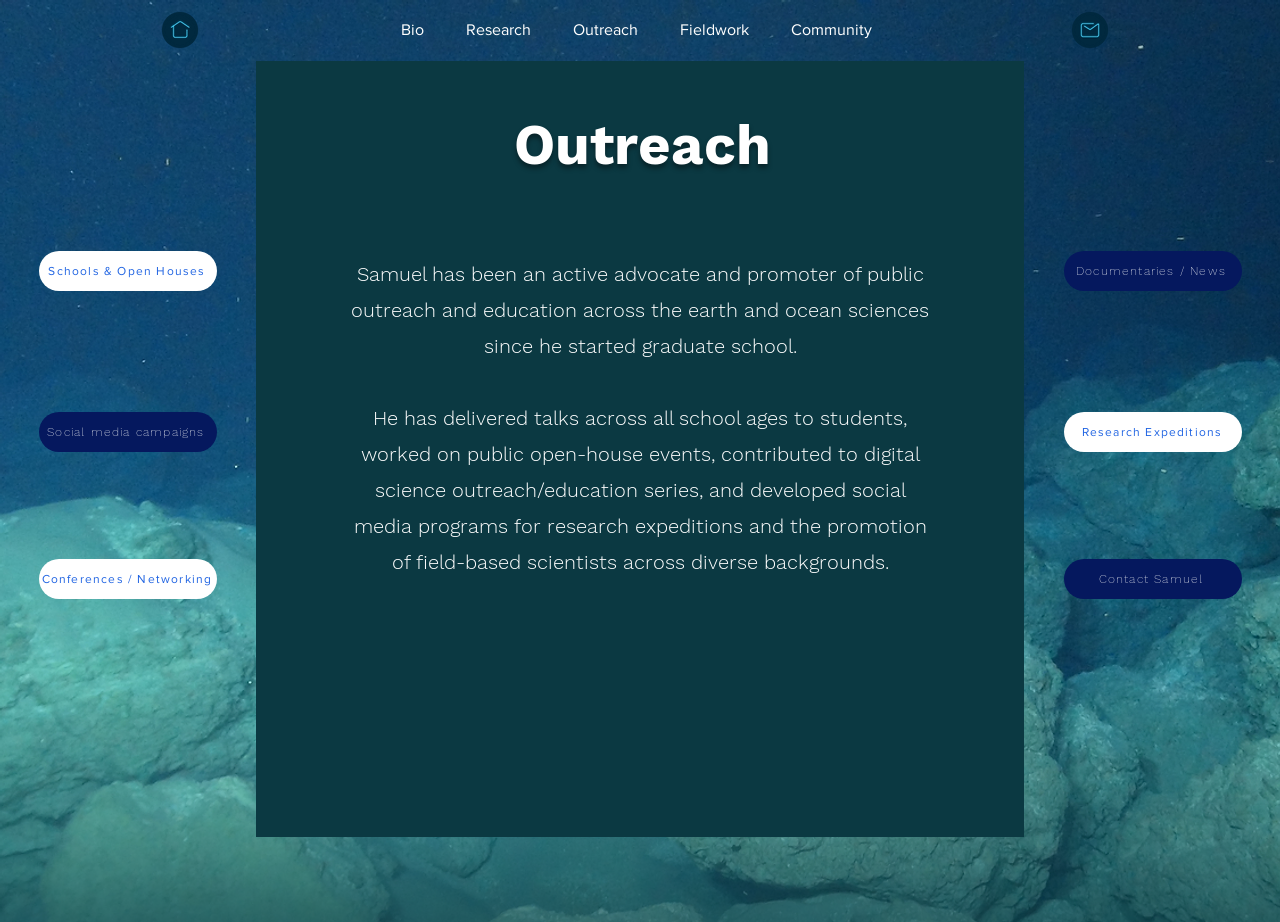How many types of outreach activities are listed on the webpage?
Please use the image to deliver a detailed and complete answer.

The webpage lists six types of outreach activities: Schools & Open Houses, Social media campaigns, Conferences / Networking, Documentaries / News, Research Expeditions, and Contact Samuel.